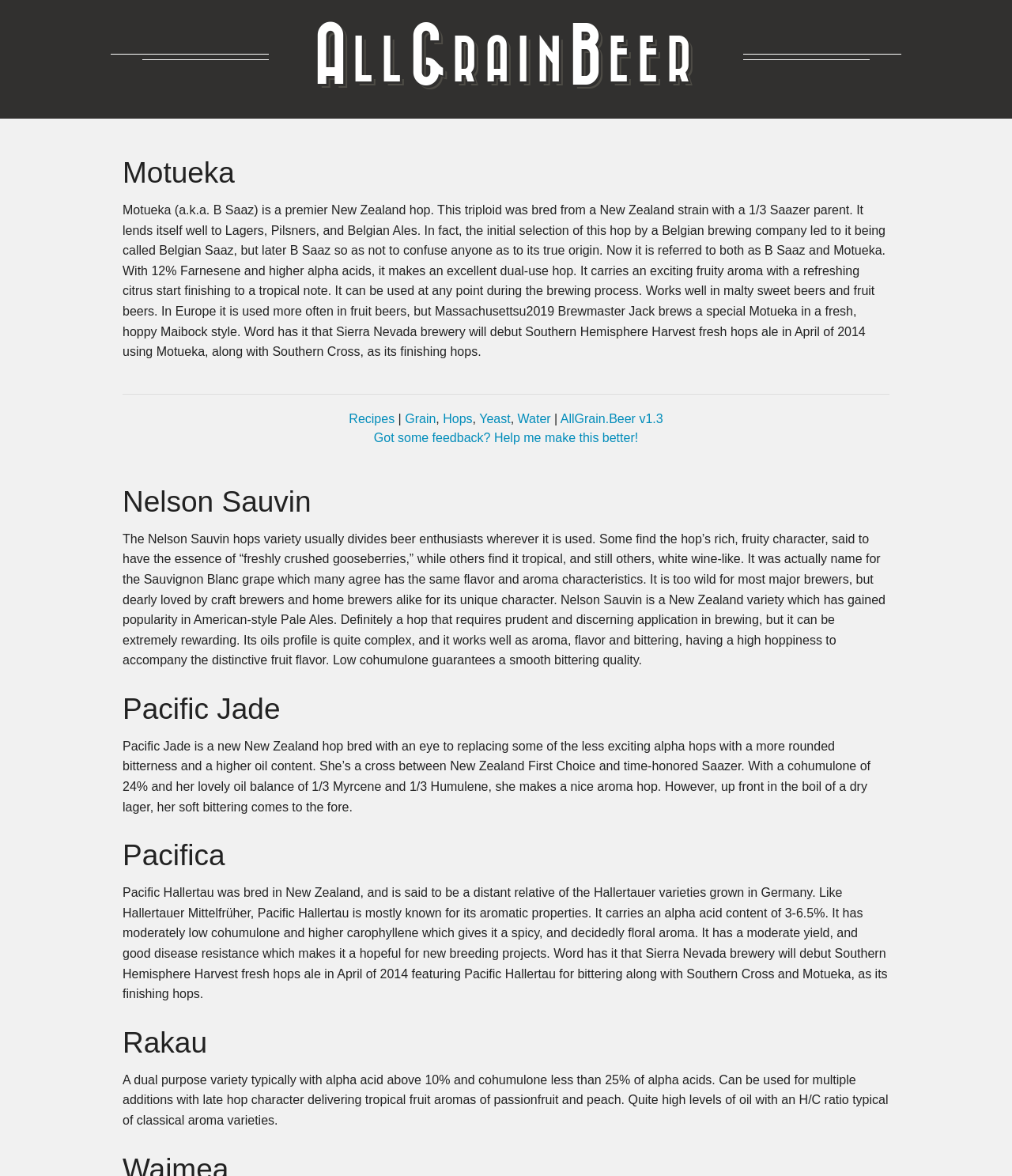Identify the bounding box coordinates of the region that should be clicked to execute the following instruction: "Learn about Motueka".

[0.121, 0.13, 0.879, 0.165]